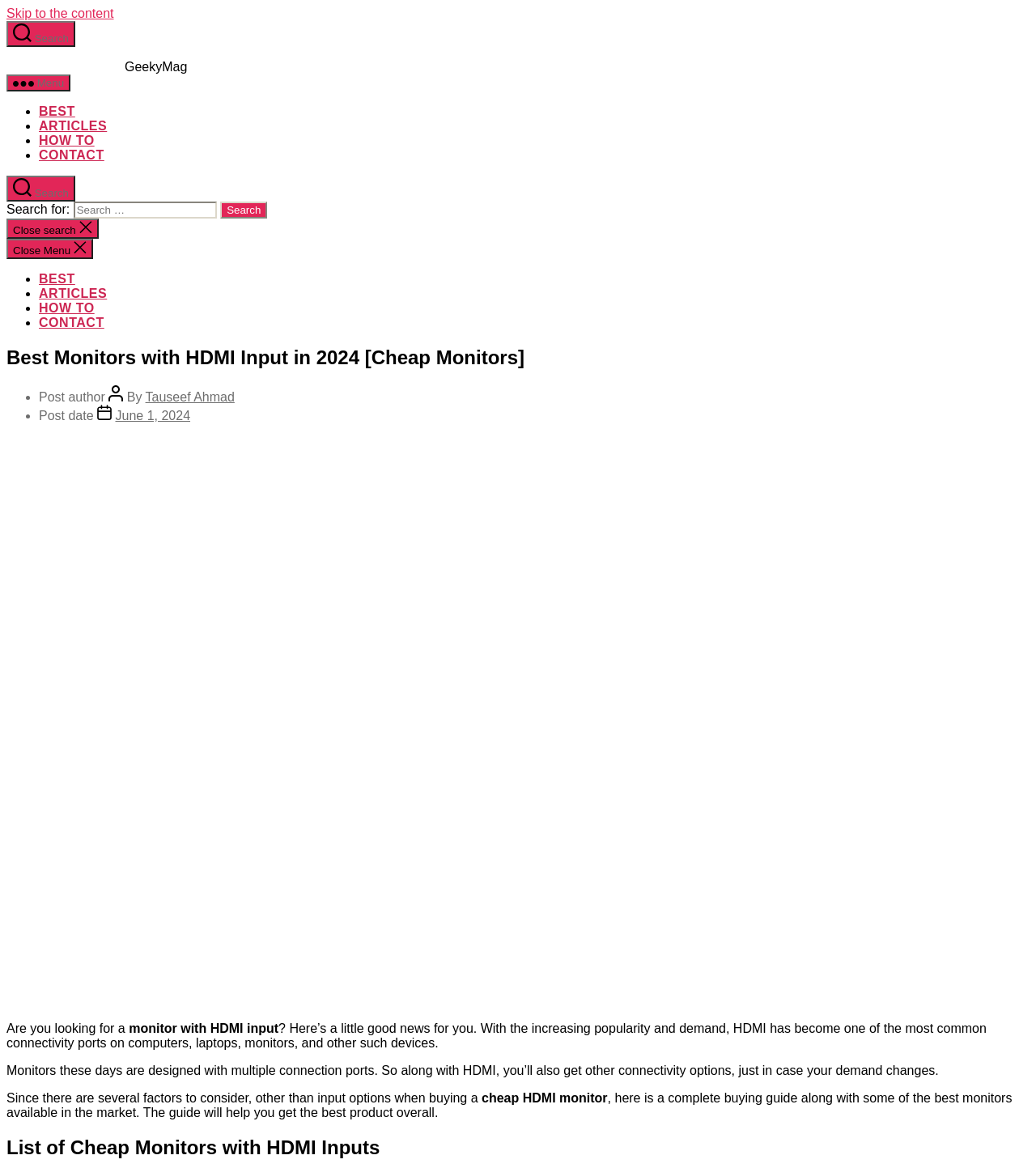Who is the author of the article?
Using the picture, provide a one-word or short phrase answer.

Tauseef Ahmad